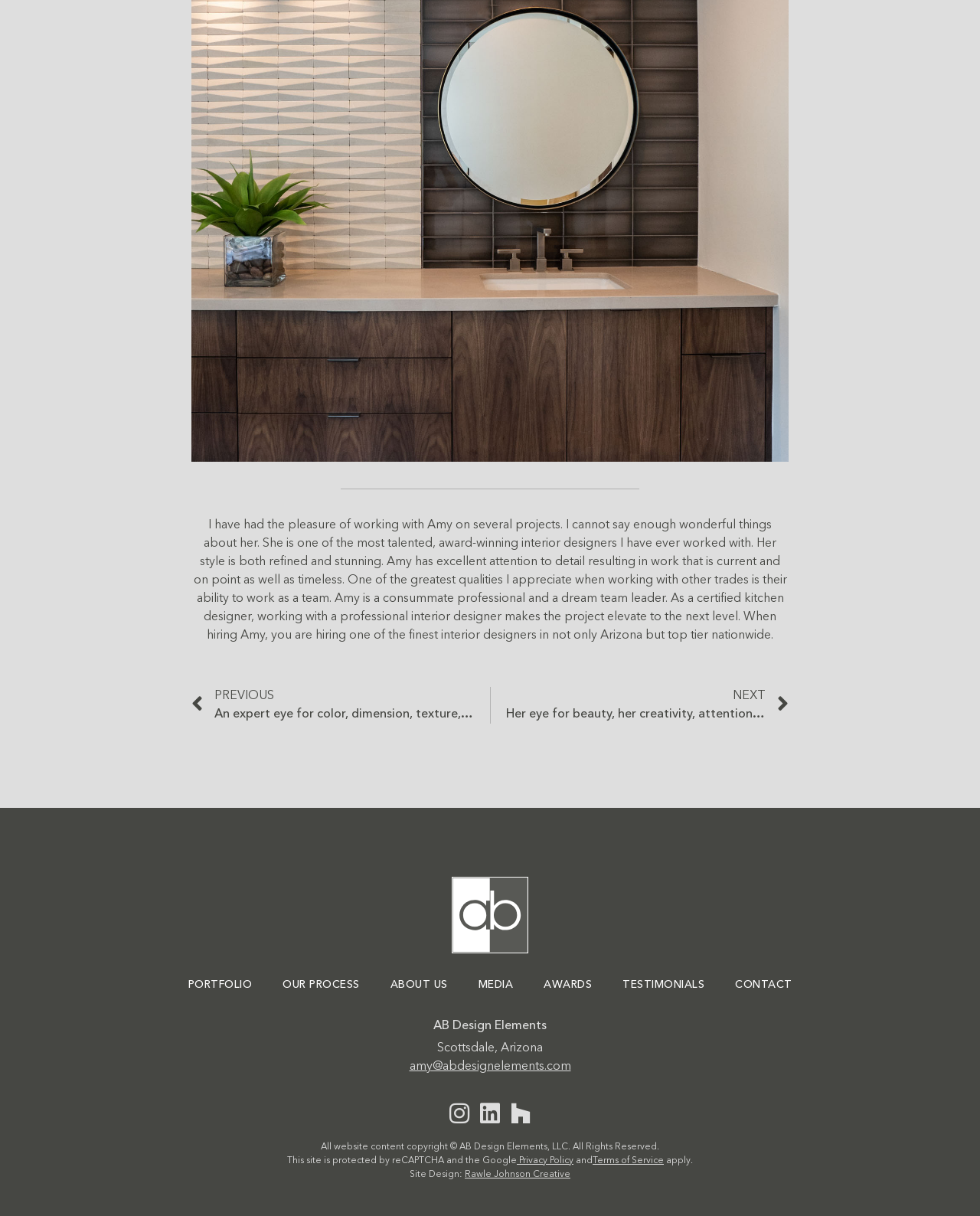Provide the bounding box for the UI element matching this description: "Terms of Service".

[0.605, 0.951, 0.677, 0.959]